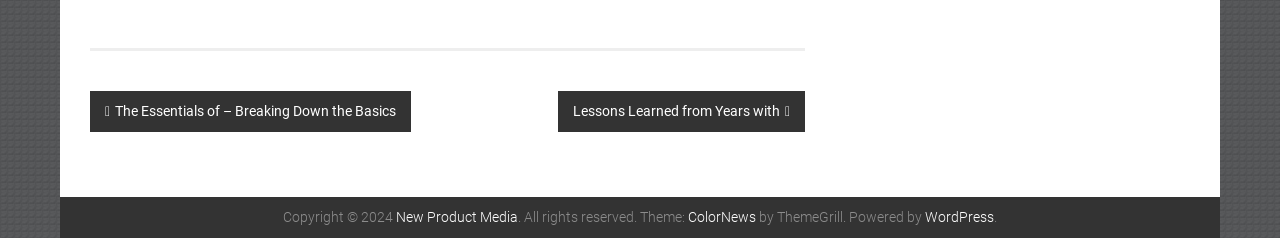Use a single word or phrase to answer the question:
What is the purpose of the footer section?

Providing credits and links